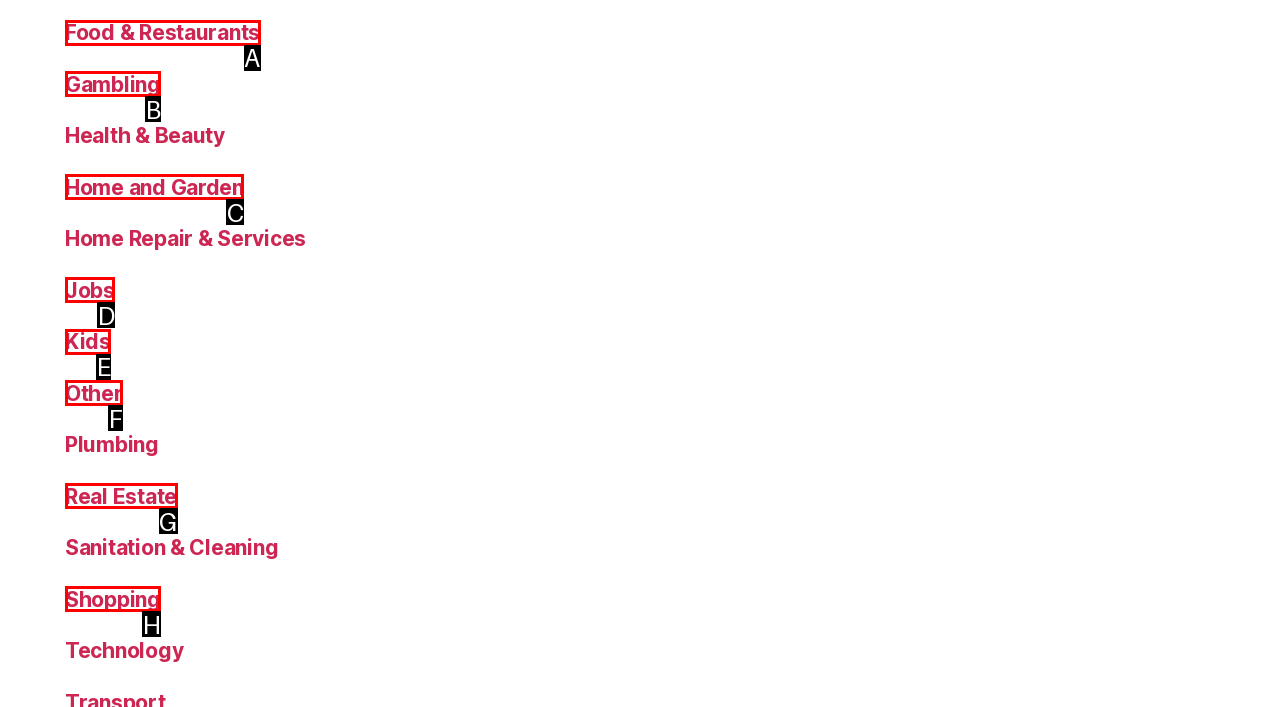Please determine which option aligns with the description: Real Estate. Respond with the option’s letter directly from the available choices.

G